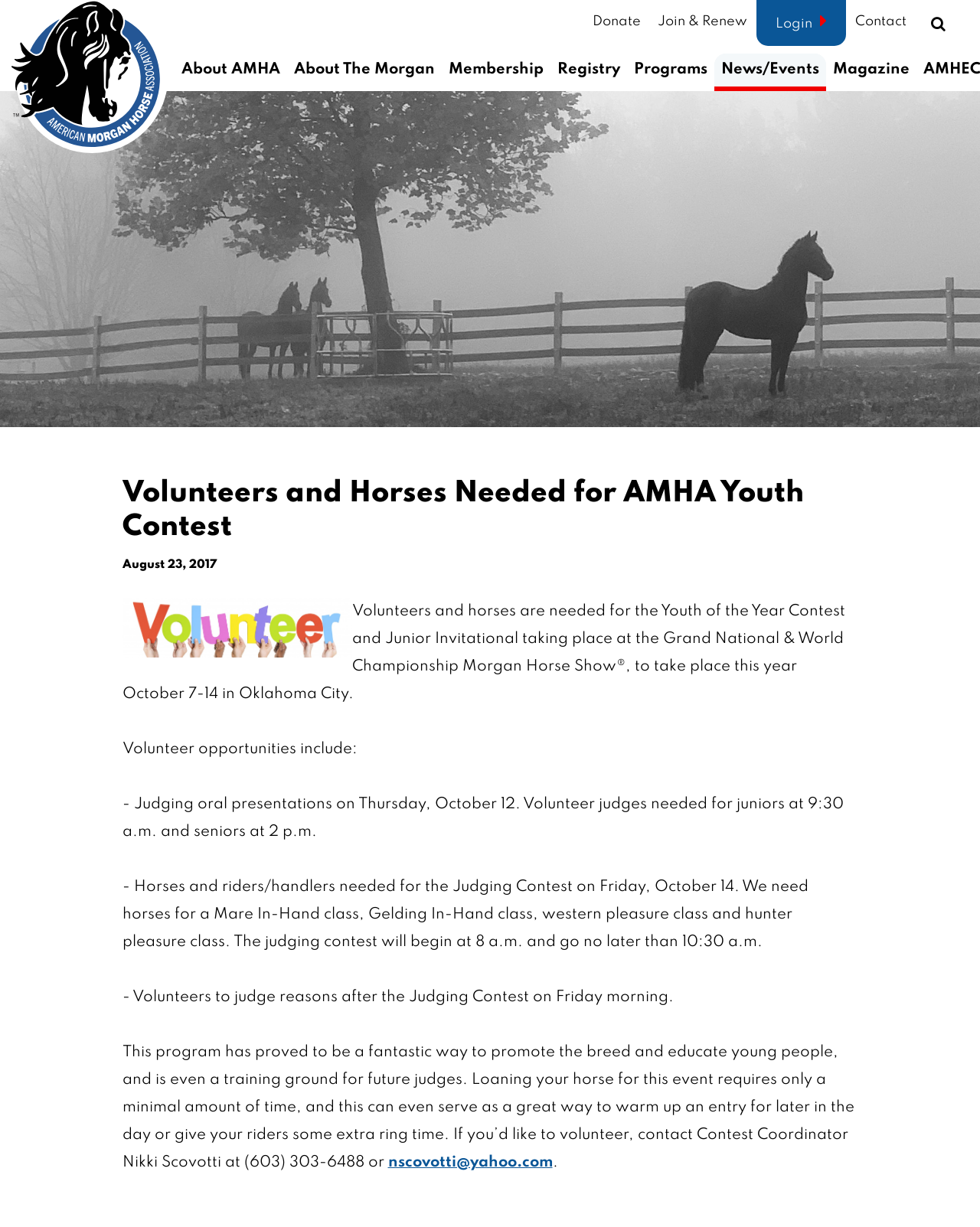Provide your answer in a single word or phrase: 
What is the date of the Judging Contest?

October 14